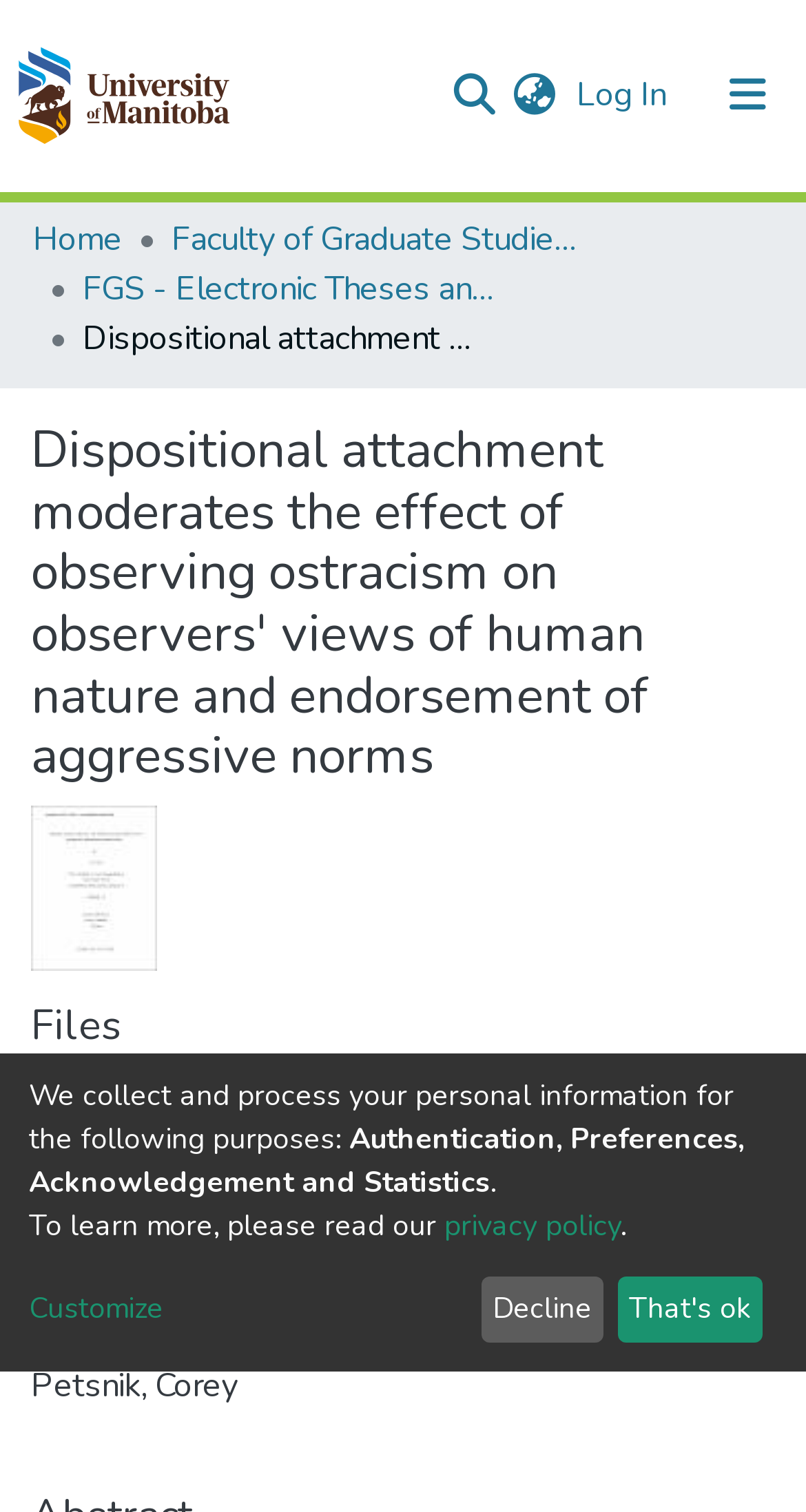What is the name of the author? Please answer the question using a single word or phrase based on the image.

Petsnik, Corey